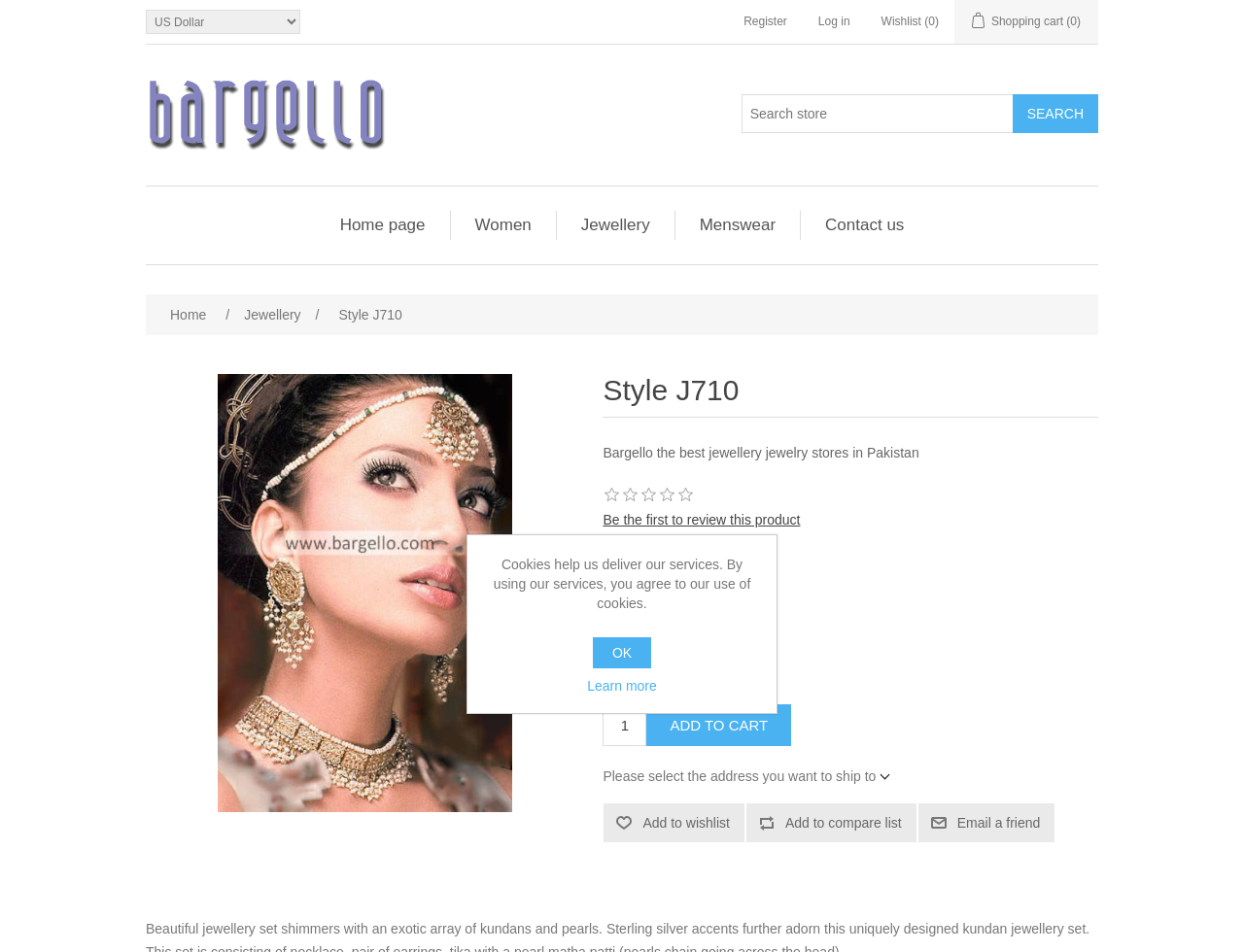Pinpoint the bounding box coordinates for the area that should be clicked to perform the following instruction: "Review product details".

[0.485, 0.538, 0.643, 0.554]